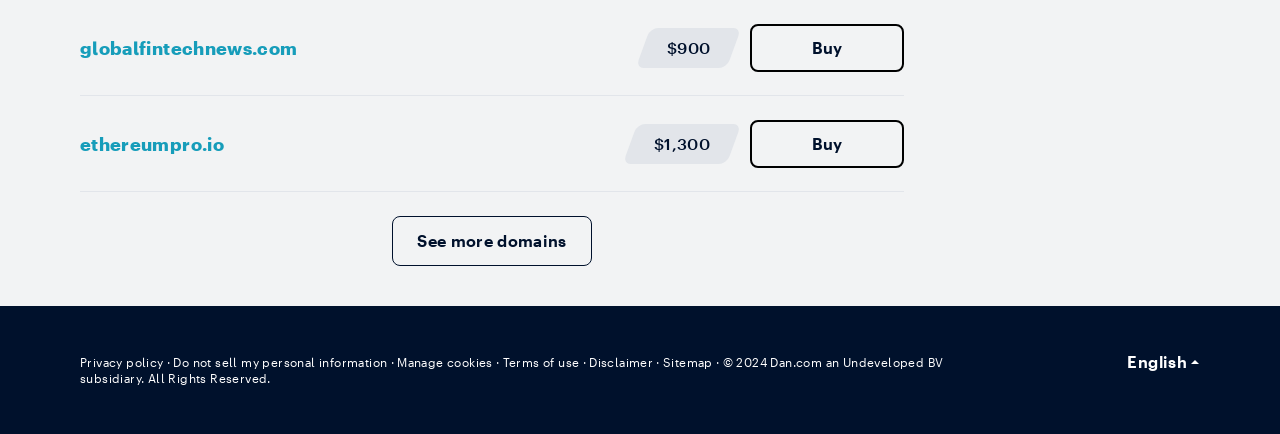Please provide a detailed answer to the question below based on the screenshot: 
What is the purpose of the 'Buy' button?

The 'Buy' button is a link element with bounding box coordinates [0.586, 0.055, 0.706, 0.166] and is likely used to purchase a domain, given its proximity to the domain listings and prices.